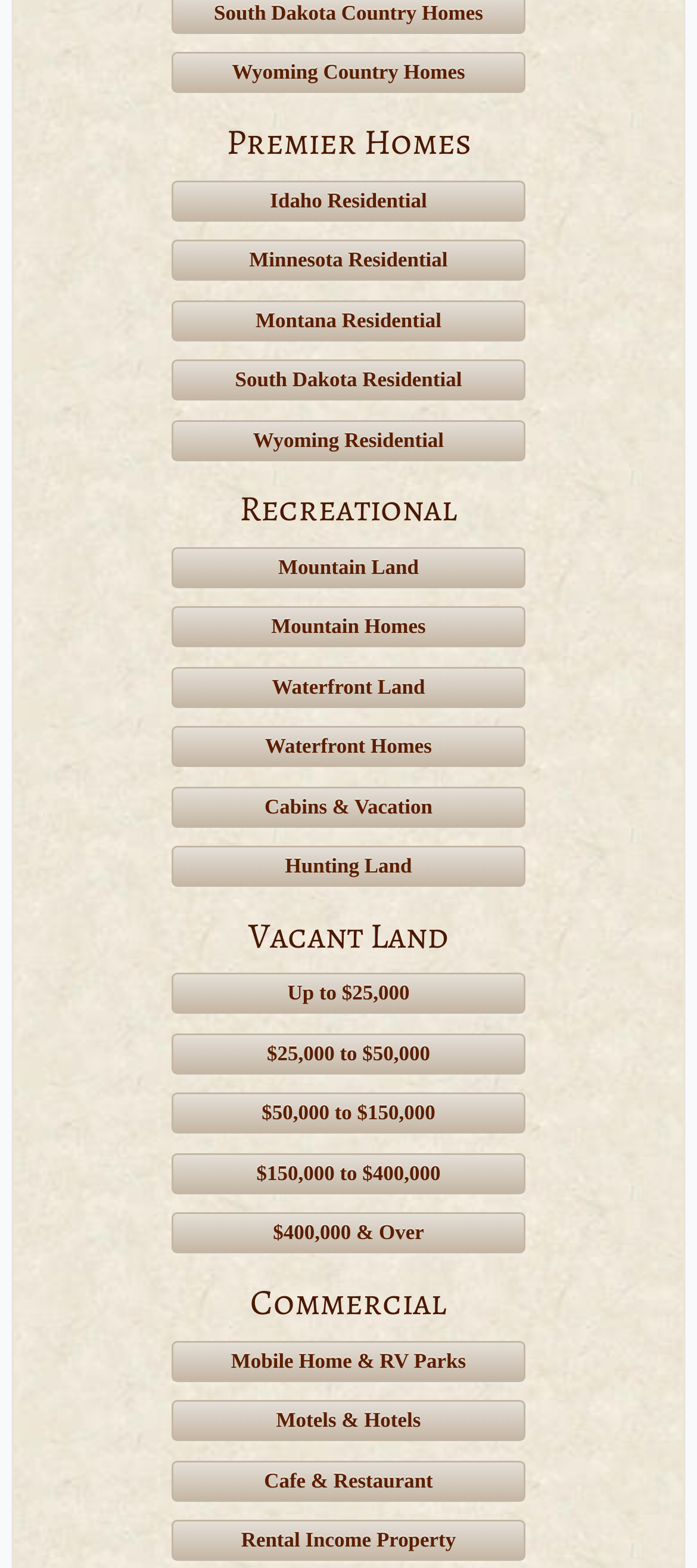Provide a thorough and detailed response to the question by examining the image: 
What type of commercial property is listed for rental income?

Based on the links on the webpage, I found that one type of commercial property listed for rental income is 'Rental Income Property', which is indicated by the link with the text 'Rental Income Property'.